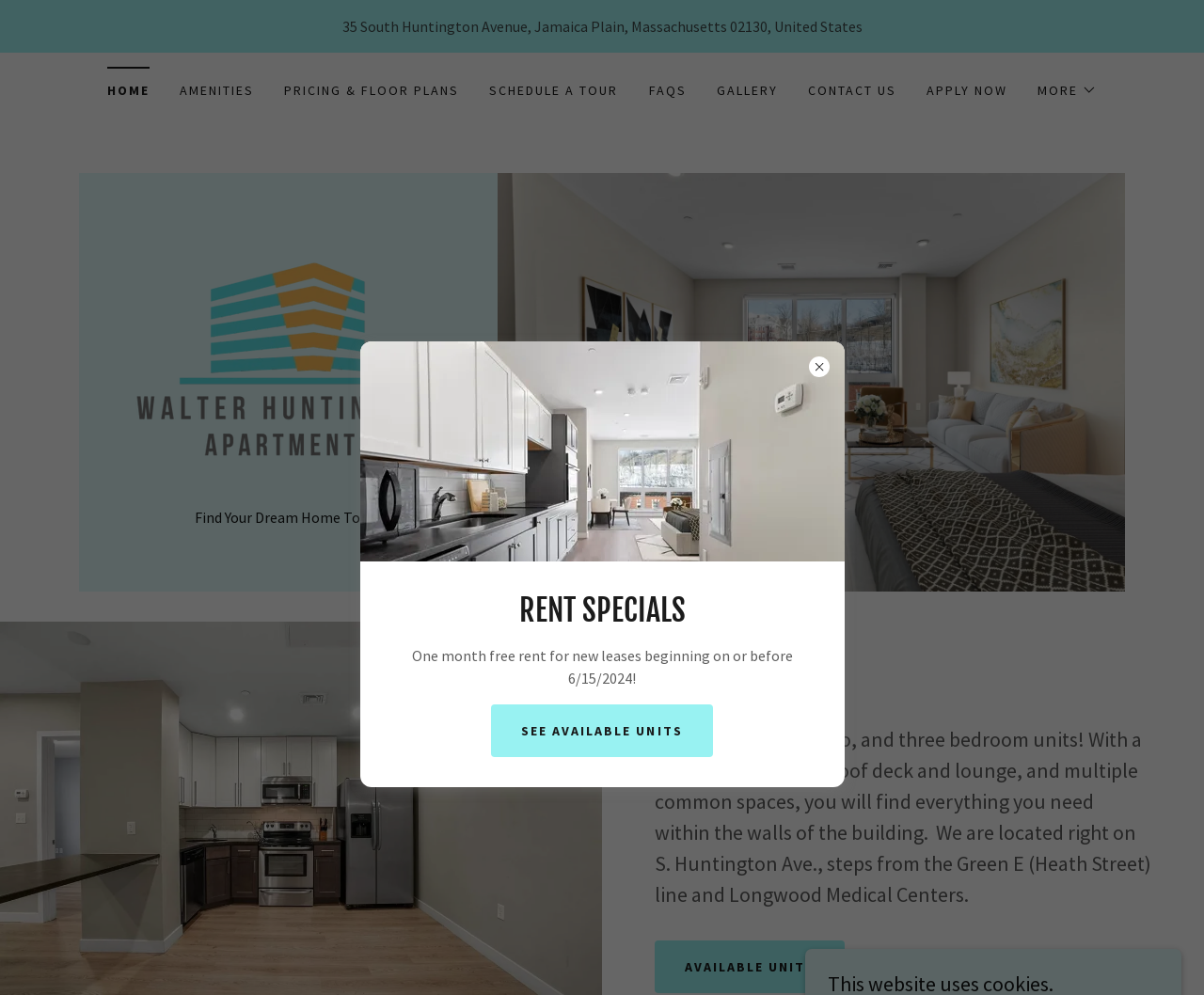Locate the bounding box coordinates of the element to click to perform the following action: 'Check available units'. The coordinates should be given as four float values between 0 and 1, in the form of [left, top, right, bottom].

[0.544, 0.945, 0.702, 0.998]